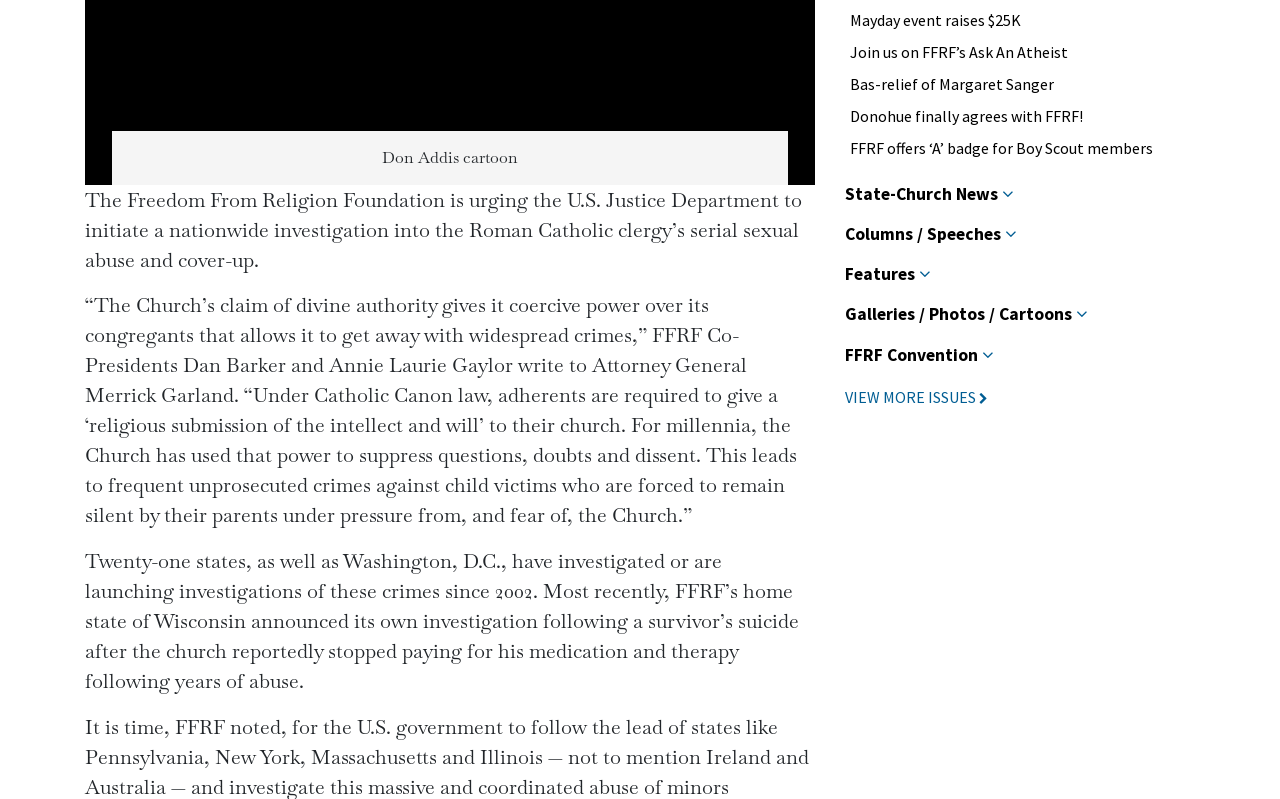Provide the bounding box coordinates of the HTML element described by the text: "Features". The coordinates should be in the format [left, top, right, bottom] with values between 0 and 1.

[0.66, 0.318, 0.727, 0.37]